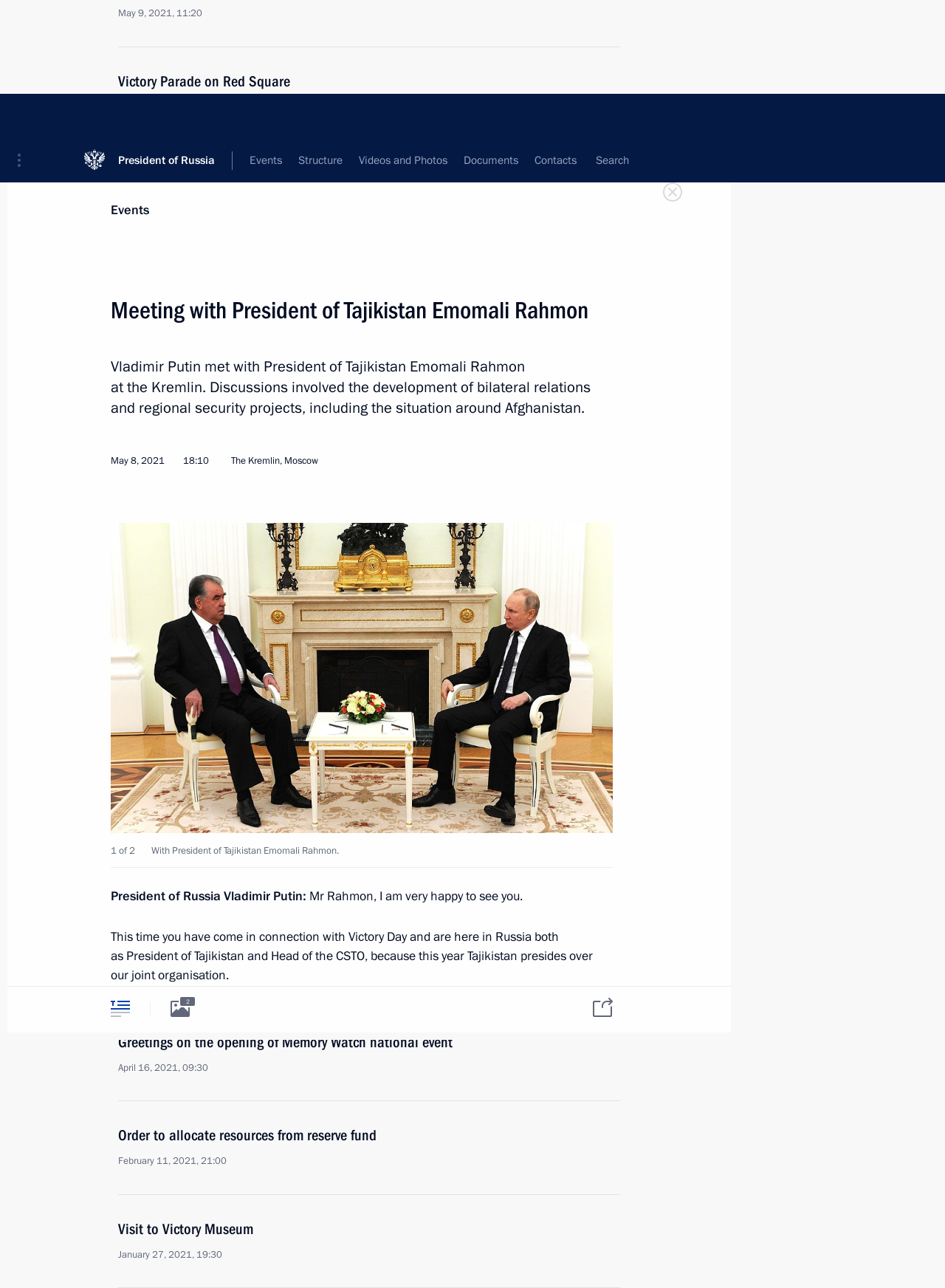Please determine the bounding box coordinates of the clickable area required to carry out the following instruction: "Read the 'Geography' section". The coordinates must be four float numbers between 0 and 1, represented as [left, top, right, bottom].

[0.117, 0.345, 0.298, 0.359]